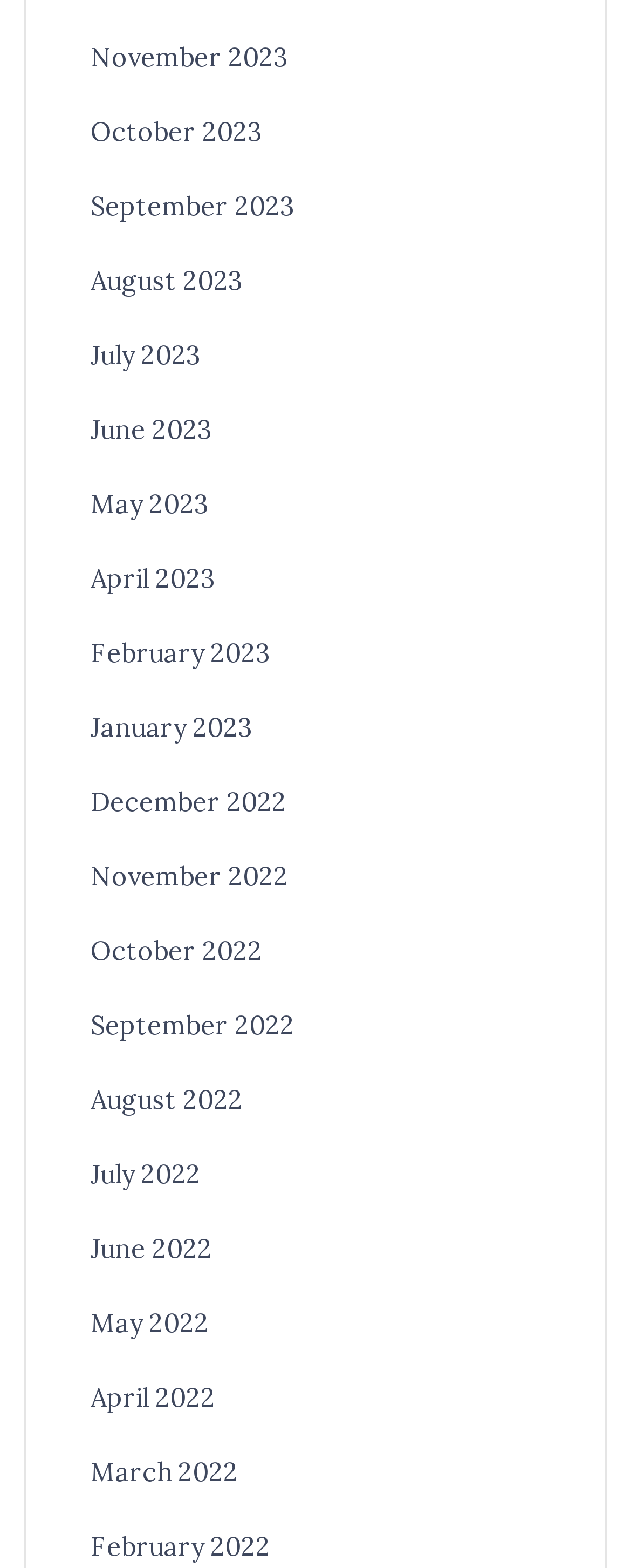Refer to the image and provide a thorough answer to this question:
Are the months listed in alphabetical order?

I examined the links at the top of the webpage, which appear to be a list of months in reverse chronological order. The links are not in alphabetical order, as 'November 2023' comes before 'October 2023', and so on.